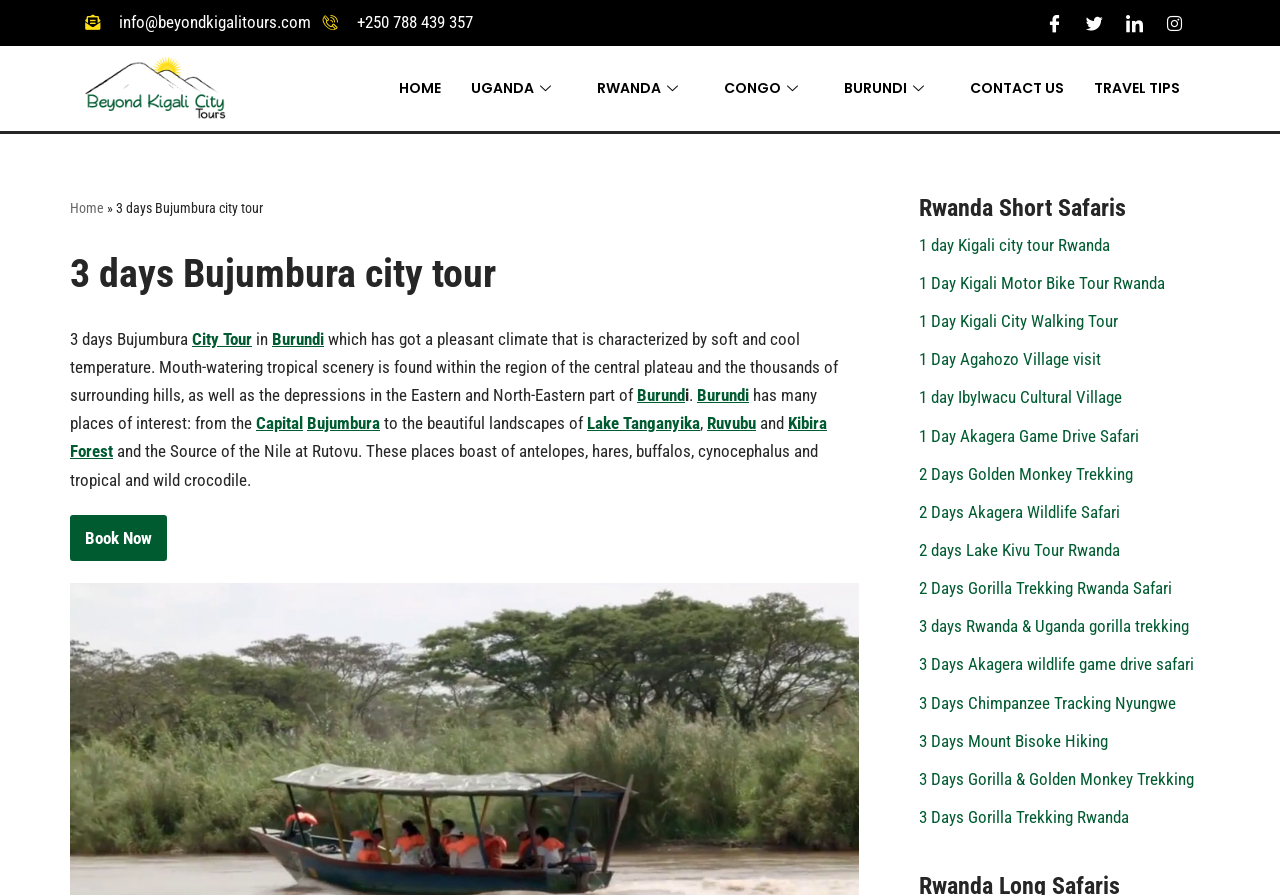Provide the bounding box coordinates of the HTML element described as: "Kibira Forest". The bounding box coordinates should be four float numbers between 0 and 1, i.e., [left, top, right, bottom].

[0.055, 0.466, 0.646, 0.521]